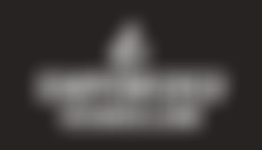What is the background of the logo likely to be?
Please give a detailed and elaborate answer to the question based on the image.

The caption suggests that the background is likely a solid color, which emphasizes the elegant simplicity of the logo and may resonate with those seeking professional guidance.